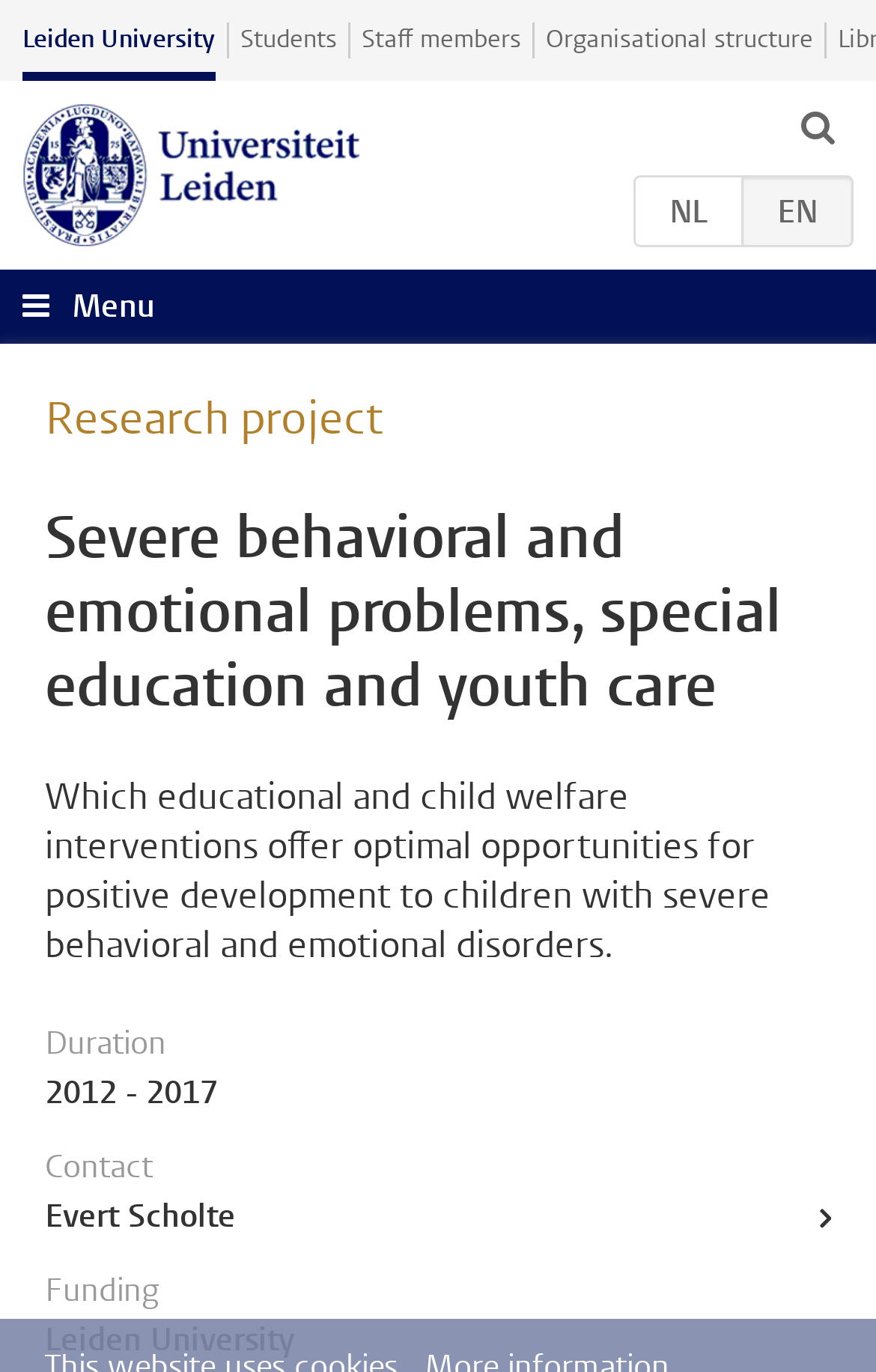Specify the bounding box coordinates of the element's region that should be clicked to achieve the following instruction: "Go to Leiden University homepage". The bounding box coordinates consist of four float numbers between 0 and 1, in the format [left, top, right, bottom].

[0.026, 0.016, 0.246, 0.059]